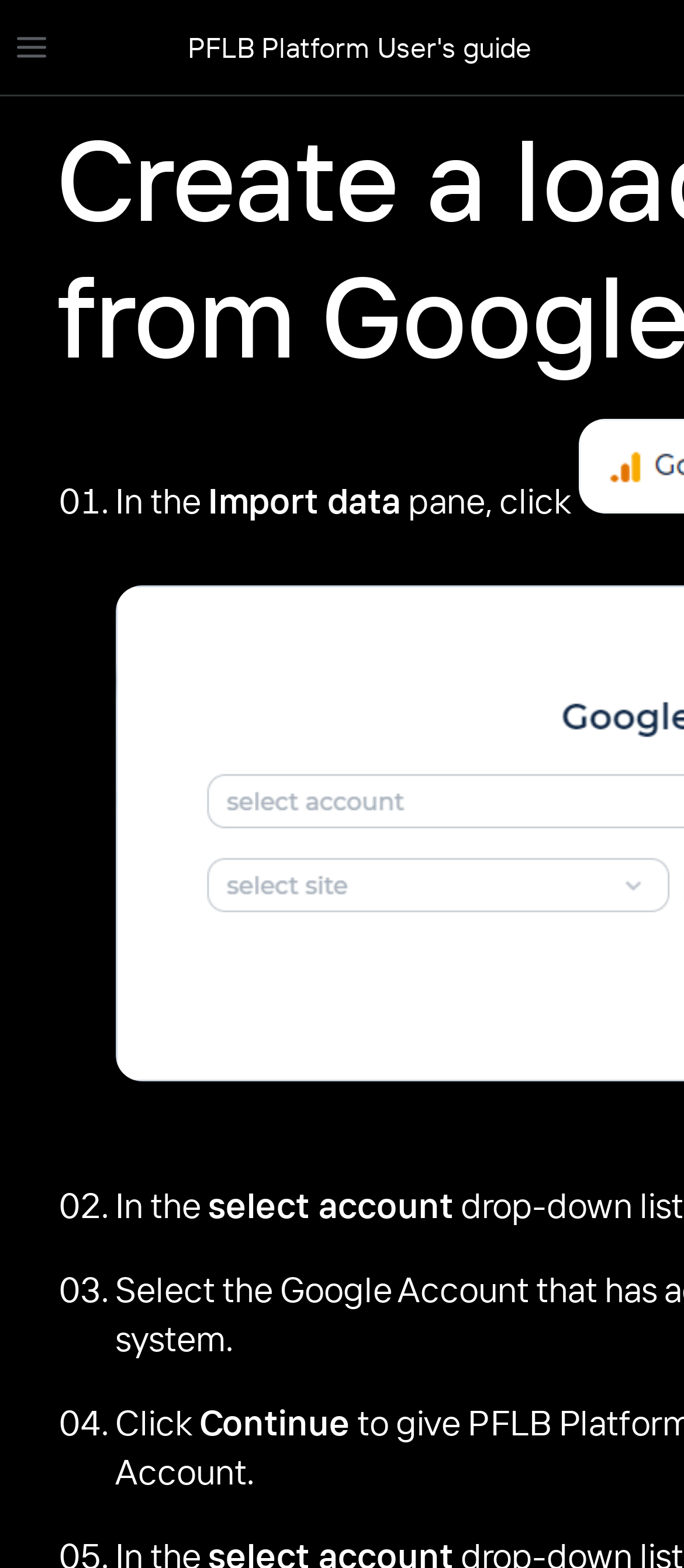What is the last step to import data from Google Analytics?
Based on the visual content, answer with a single word or a brief phrase.

Click Continue